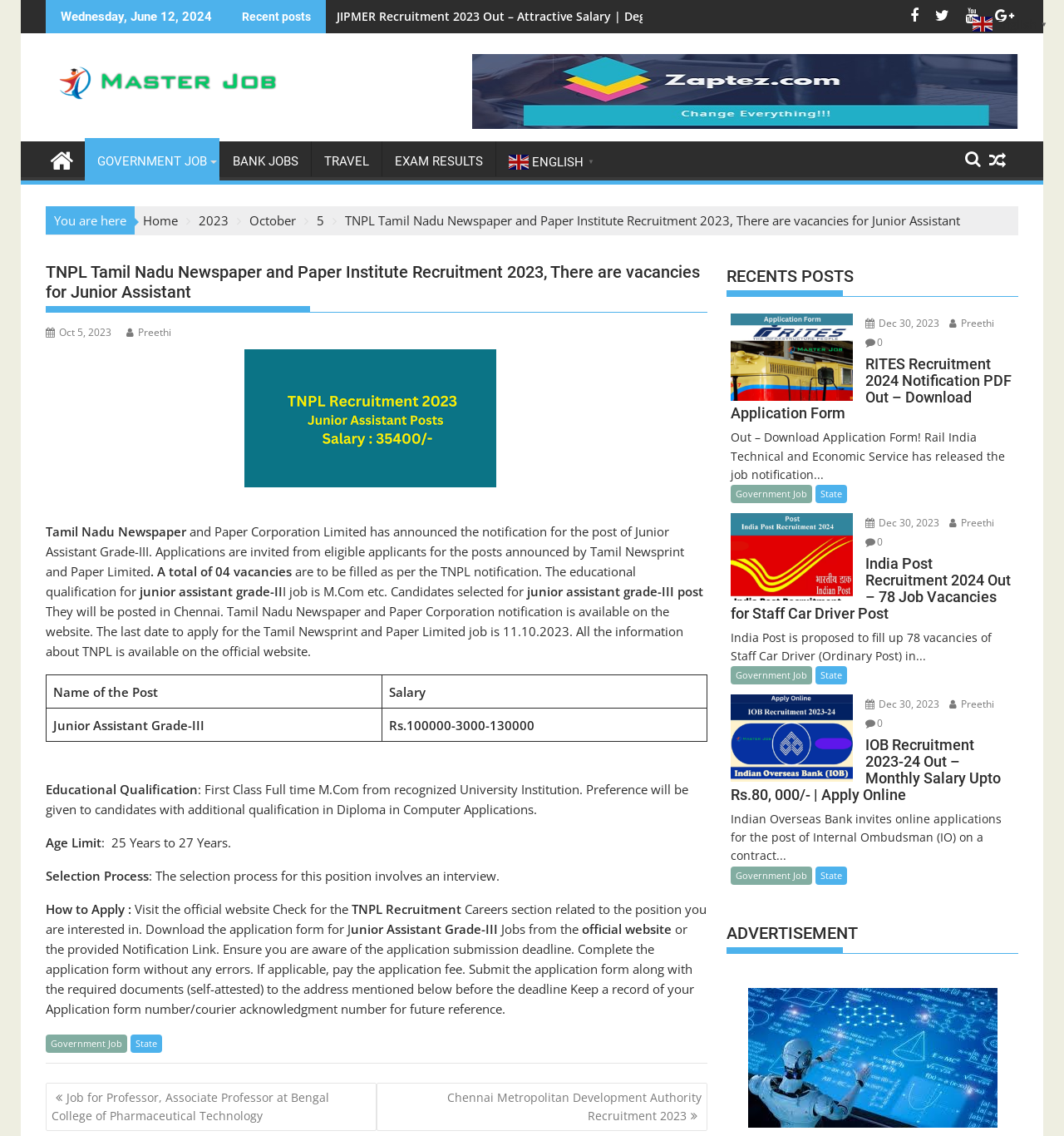Provide a thorough and detailed response to the question by examining the image: 
What is the last date to apply for the Tamil Newsprint and Paper Limited job?

The webpage provides information about the recruitment notification, and the last date to apply for the Tamil Newsprint and Paper Limited job is mentioned as 11.10.2023, which can be found in the static text 'The last date to apply for the Tamil Newsprint and Paper Limited job is 11.10.2023.'